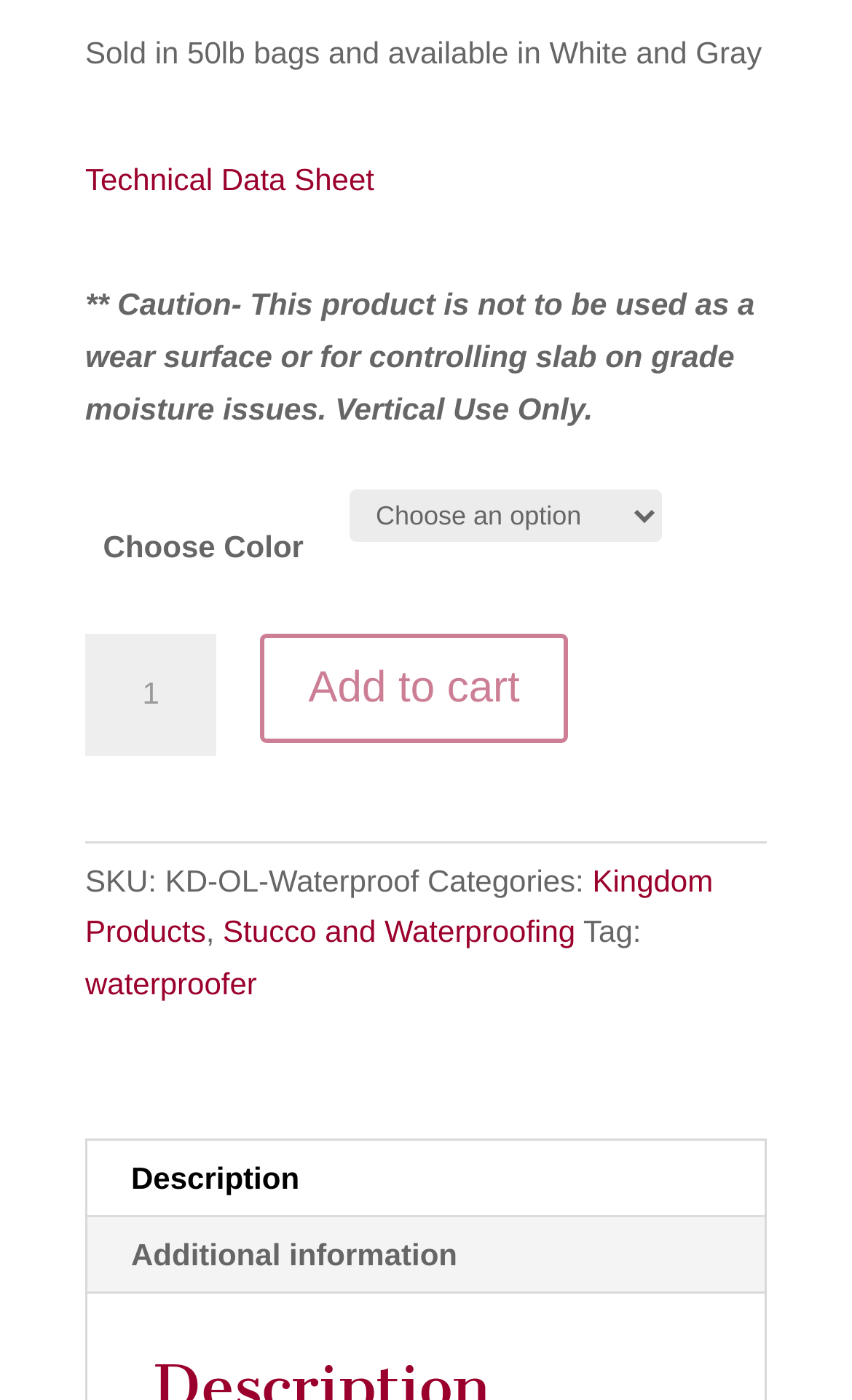Locate the bounding box coordinates of the element's region that should be clicked to carry out the following instruction: "Choose a color". The coordinates need to be four float numbers between 0 and 1, i.e., [left, top, right, bottom].

[0.41, 0.349, 0.778, 0.387]